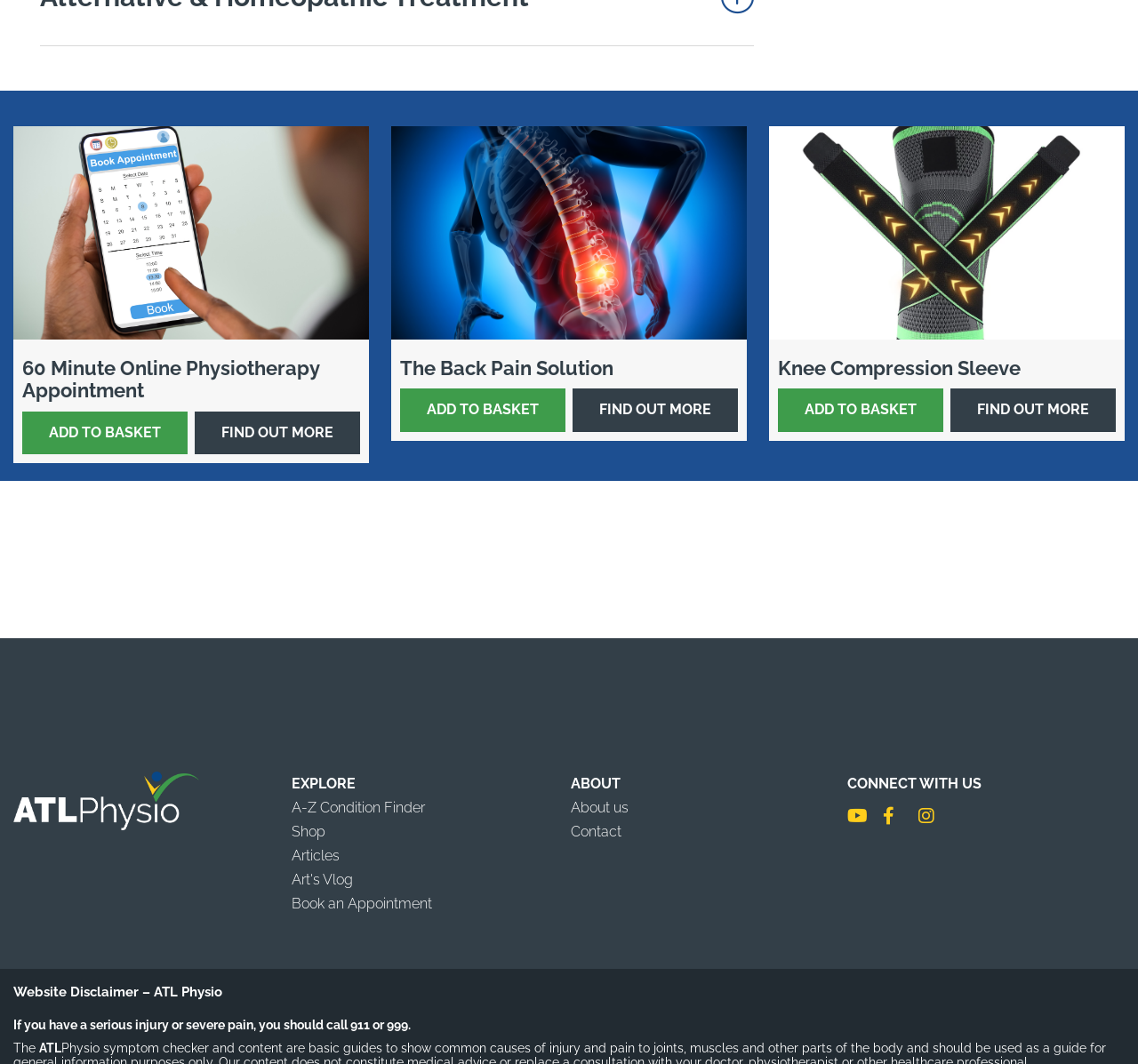What is the warning message at the bottom of the page?
Answer the question using a single word or phrase, according to the image.

If you have a serious injury or severe pain, you should call 911 or 999.